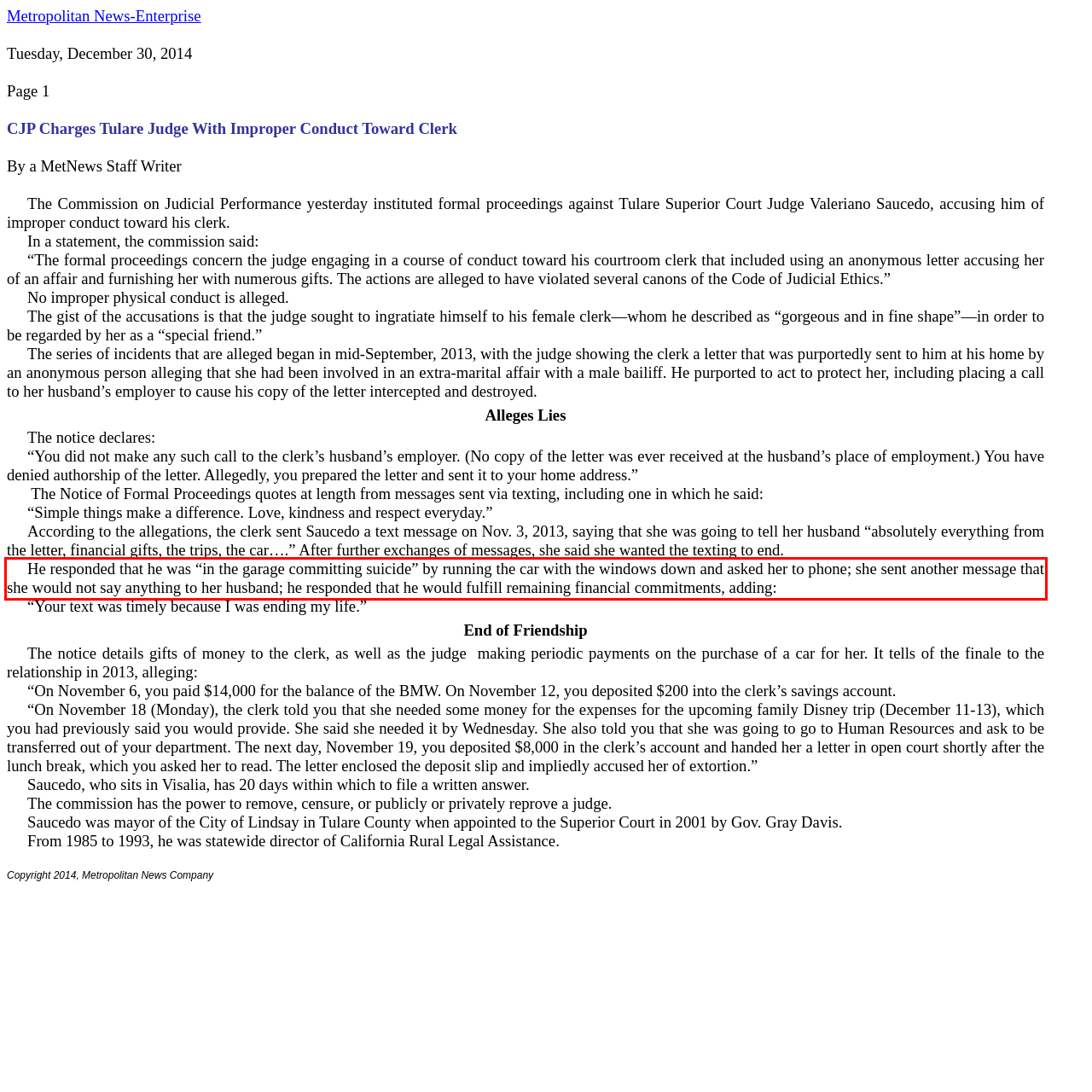Given a screenshot of a webpage with a red bounding box, please identify and retrieve the text inside the red rectangle.

He responded that he was “in the garage committing suicide” by running the car with the windows down and asked her to phone; she sent another message that she would not say anything to her husband; he responded that he would fulfill remaining financial commitments, adding: